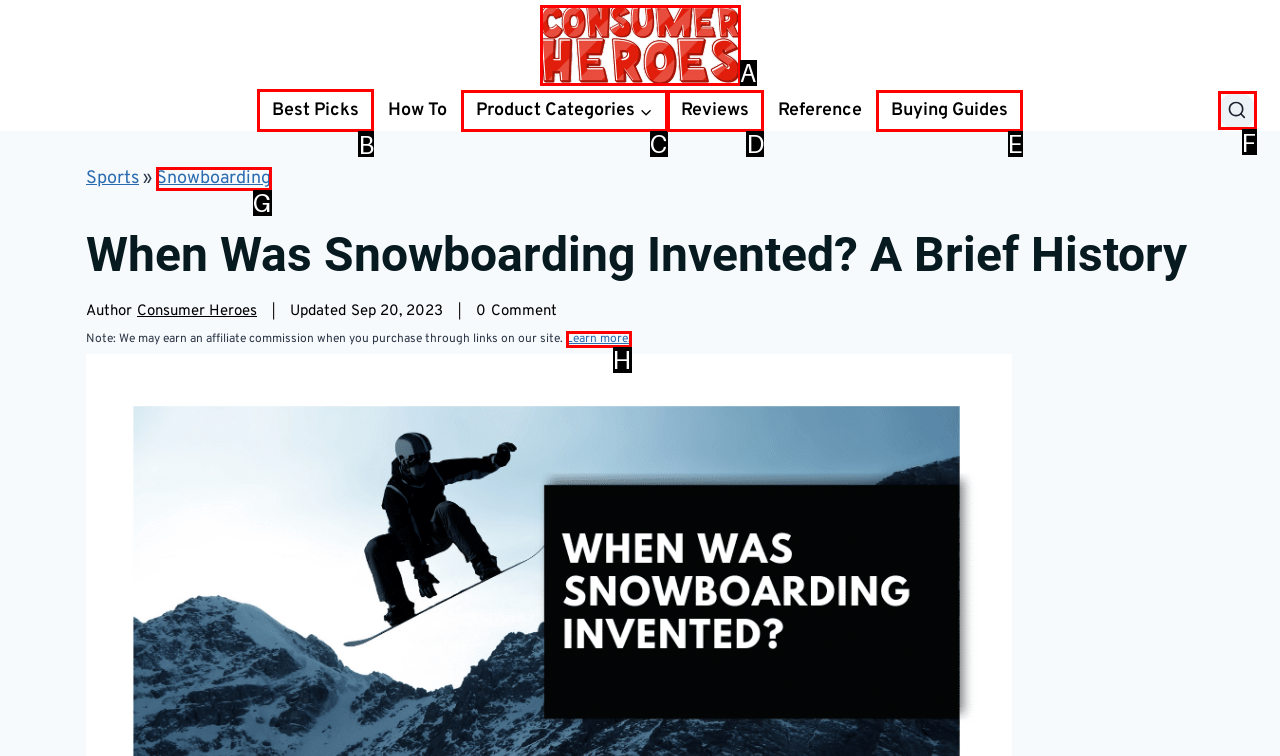What option should I click on to execute the task: Visit Best Picks page? Give the letter from the available choices.

B